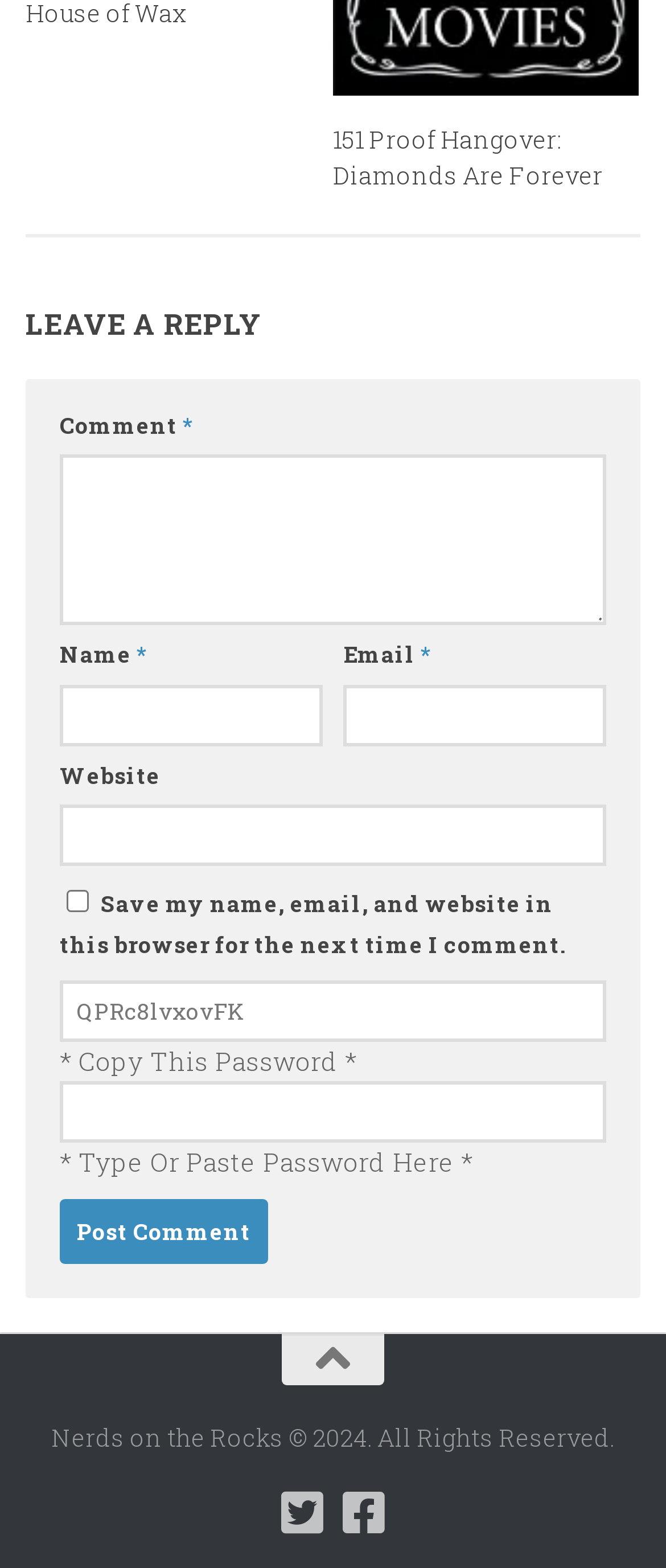Respond to the following query with just one word or a short phrase: 
What is the purpose of the textboxes?

Commenting